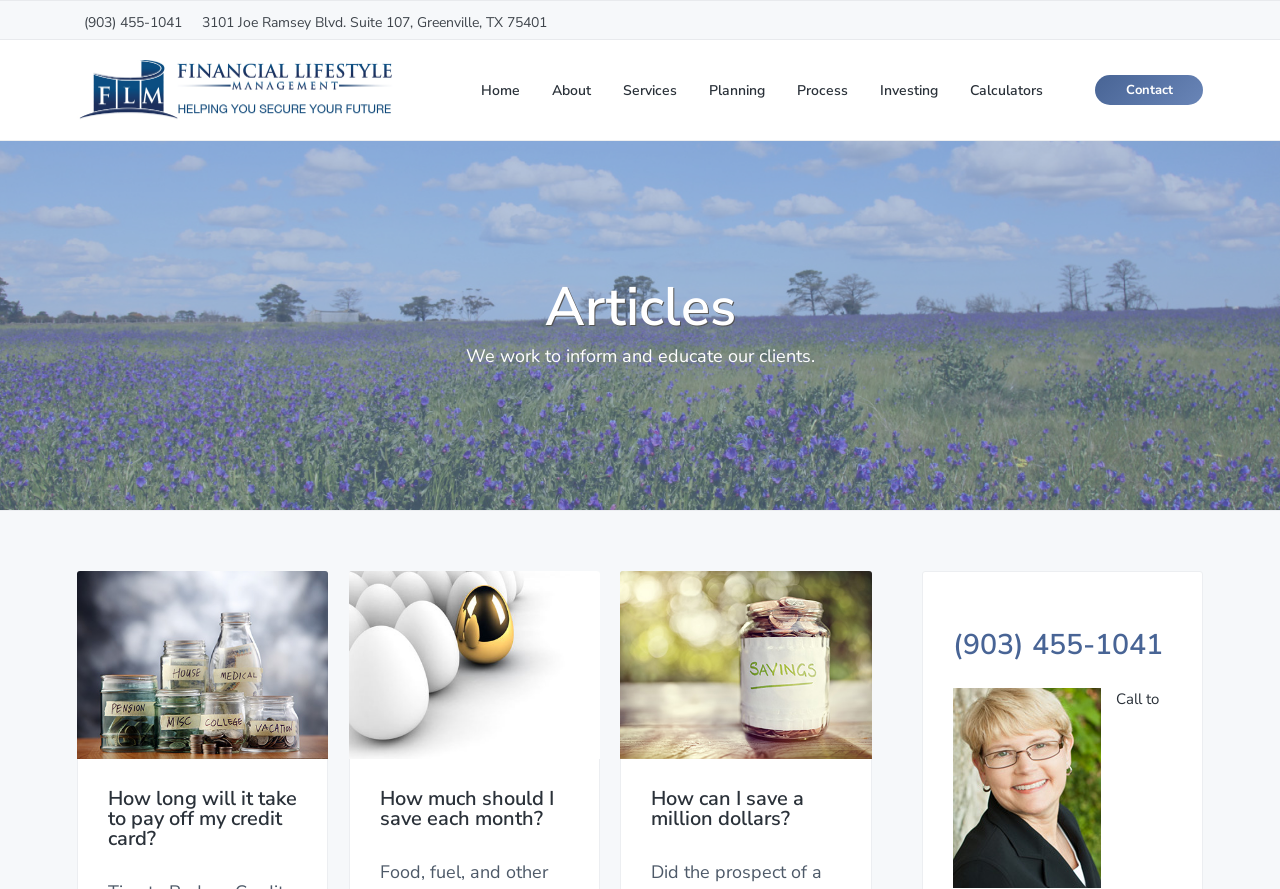Find and specify the bounding box coordinates that correspond to the clickable region for the instruction: "Contact the financial advisor".

[0.855, 0.084, 0.94, 0.118]